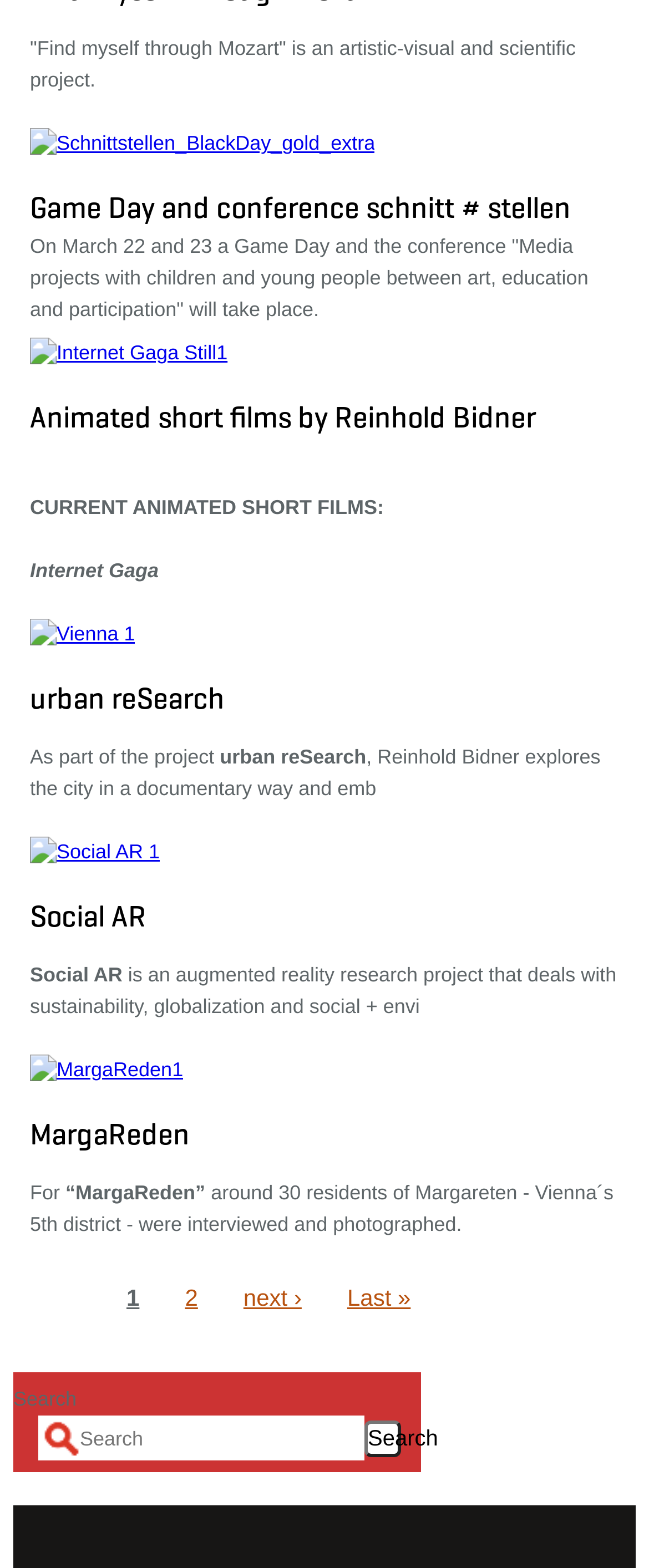Pinpoint the bounding box coordinates of the element that must be clicked to accomplish the following instruction: "Search for something". The coordinates should be in the format of four float numbers between 0 and 1, i.e., [left, top, right, bottom].

[0.059, 0.903, 0.562, 0.931]